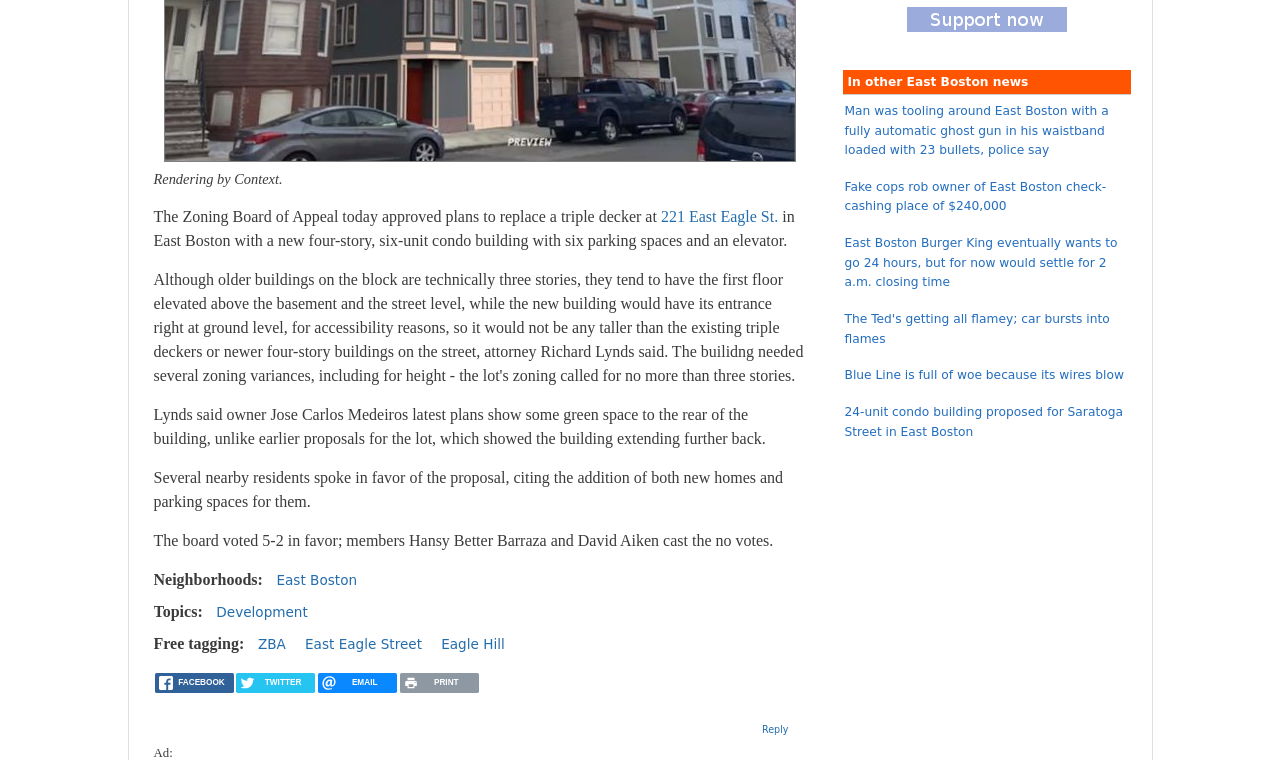Locate the bounding box for the described UI element: "221 East Eagle St.". Ensure the coordinates are four float numbers between 0 and 1, formatted as [left, top, right, bottom].

[0.516, 0.274, 0.608, 0.297]